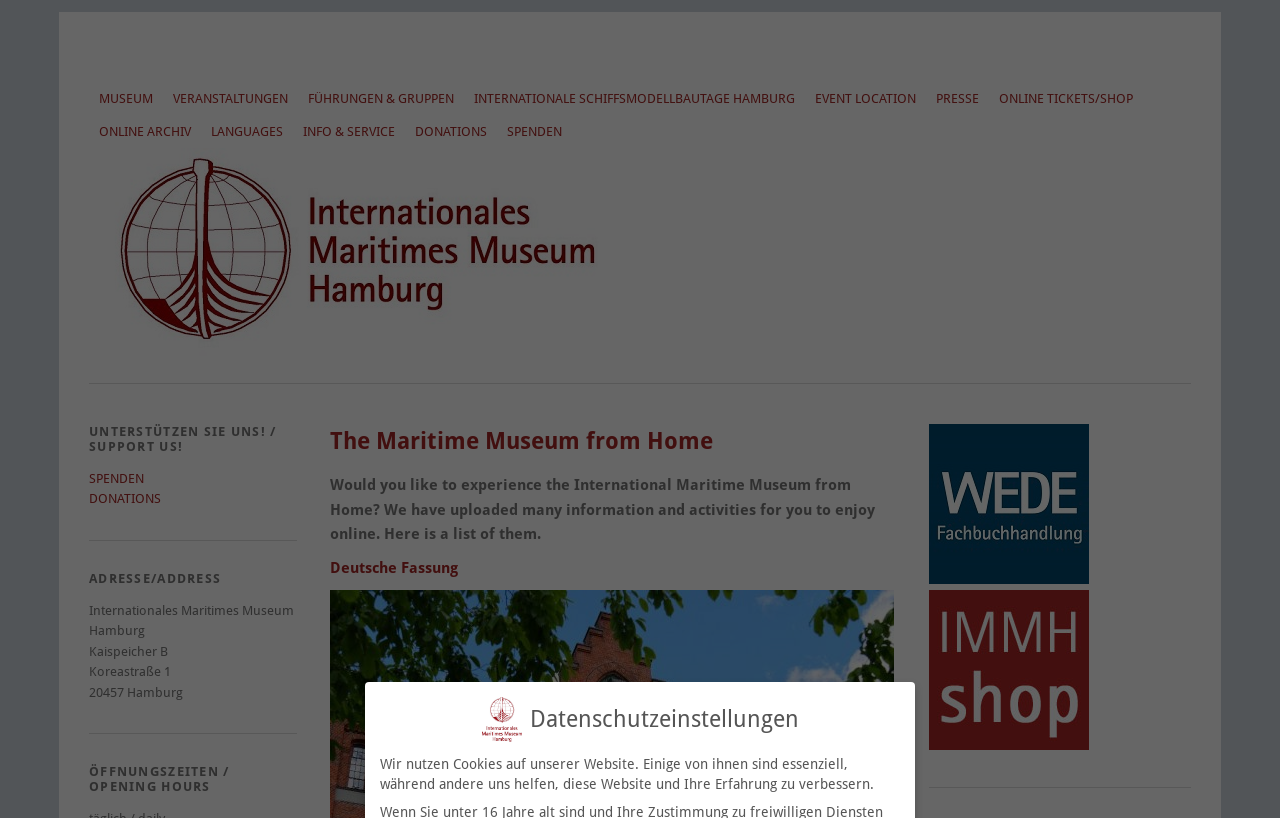Determine the coordinates of the bounding box for the clickable area needed to execute this instruction: "Login with 'login gemoy138'".

None